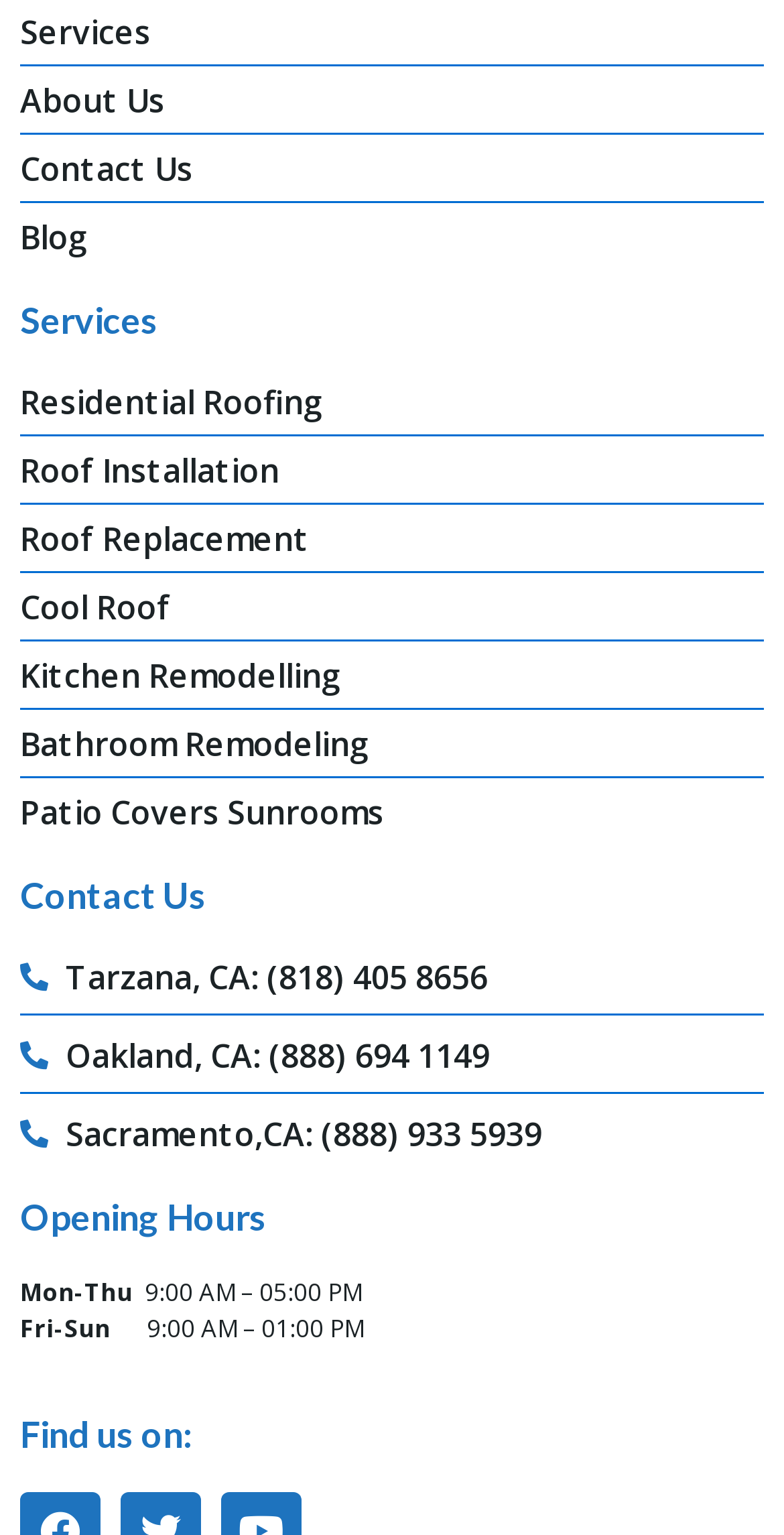Pinpoint the bounding box coordinates of the element to be clicked to execute the instruction: "Check opening hours on Monday".

[0.026, 0.83, 0.185, 0.853]